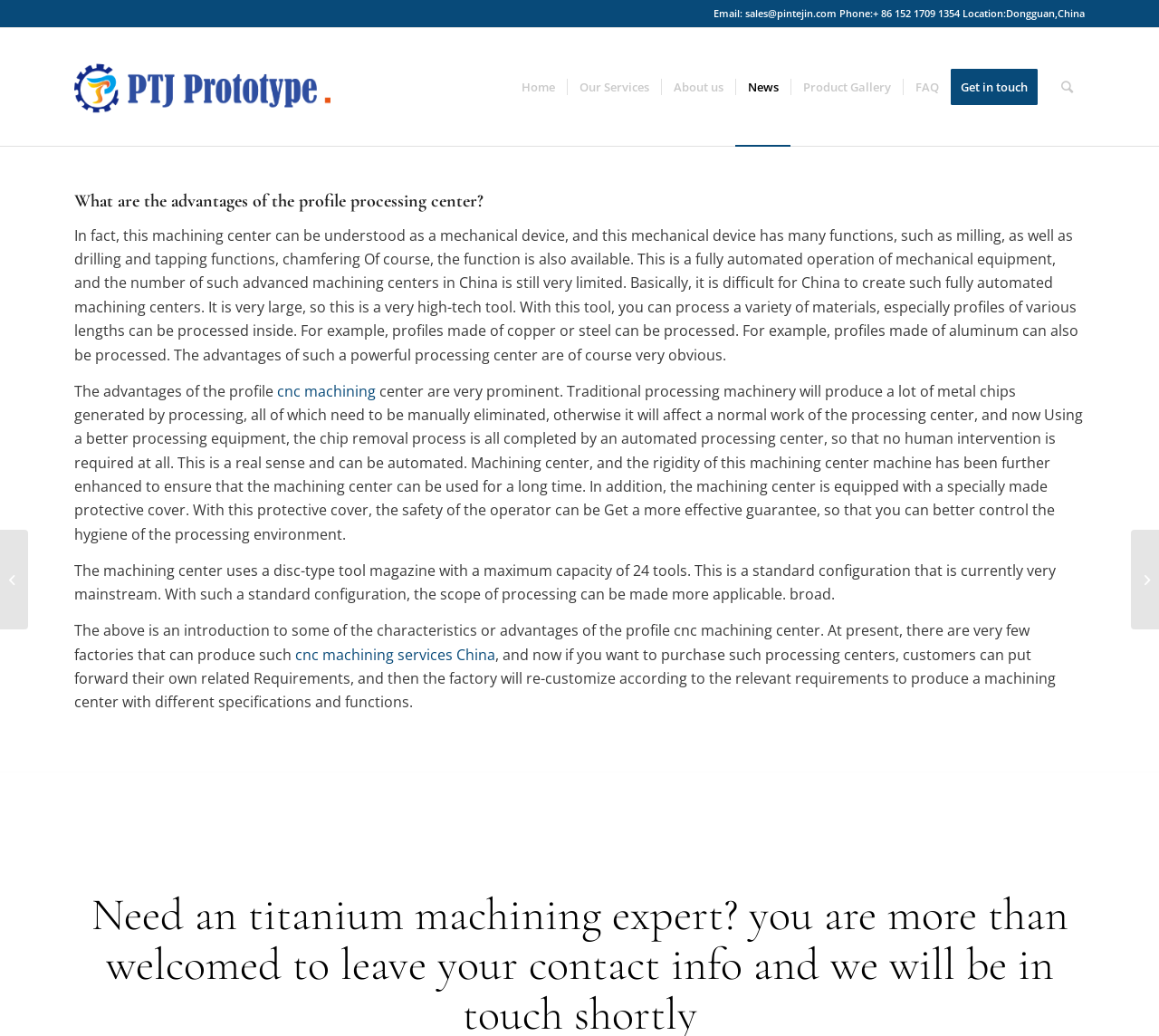Can you specify the bounding box coordinates for the region that should be clicked to fulfill this instruction: "Click on the 'Titanium Machining' link".

[0.064, 0.027, 0.285, 0.141]